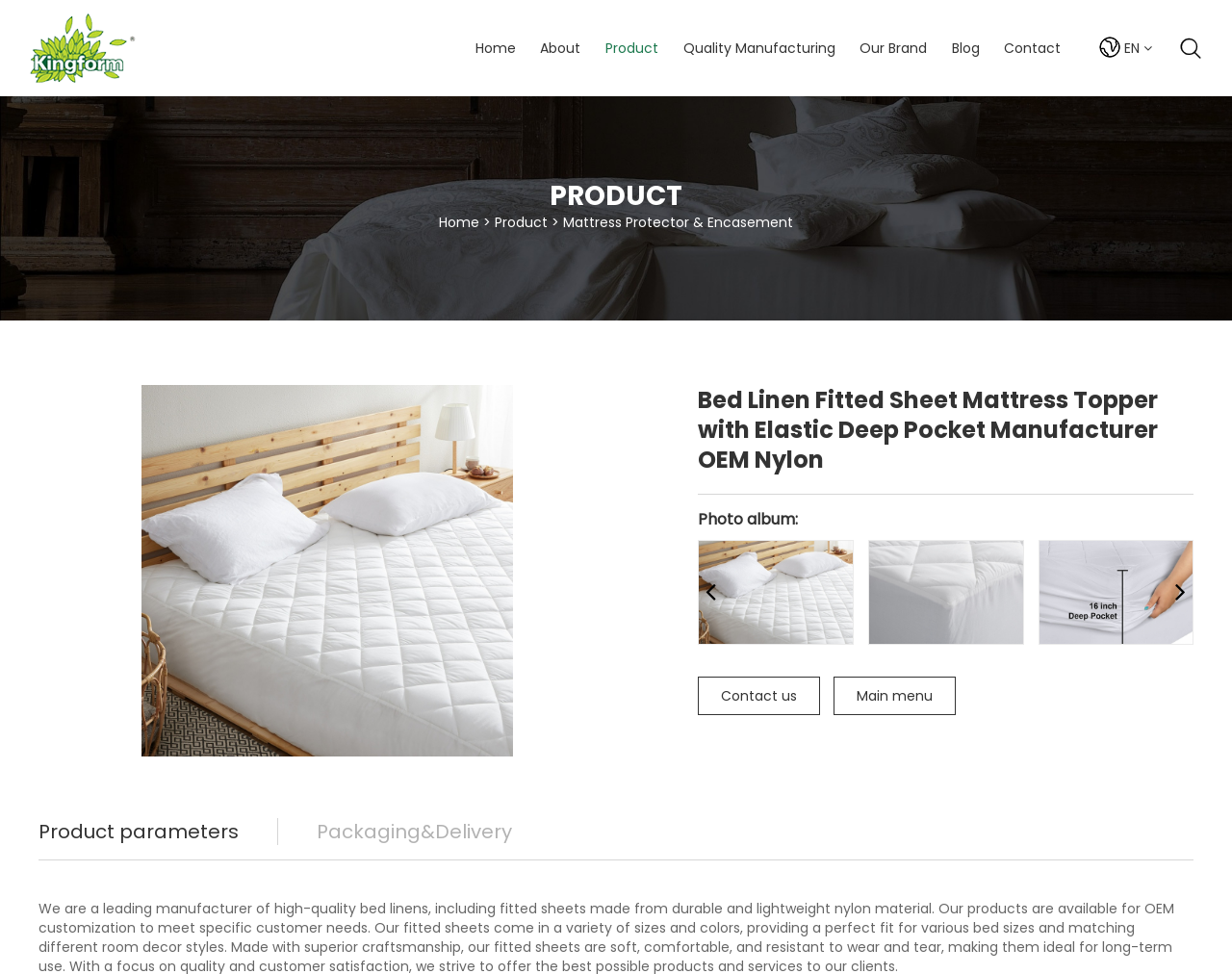Determine the bounding box coordinates for the area that needs to be clicked to fulfill this task: "Go to the 'Contact' page". The coordinates must be given as four float numbers between 0 and 1, i.e., [left, top, right, bottom].

[0.815, 0.04, 0.861, 0.059]